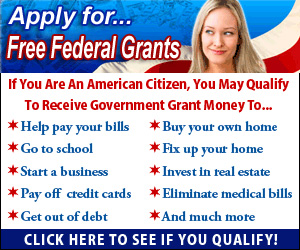Paint a vivid picture of the image with your description.

The image features a promotional banner inviting individuals to apply for free federal grants. It highlights various opportunities available to American citizens, suggesting they may qualify for financial assistance to support a range of activities. The text emphasizes that grants can help cover expenses such as paying bills, attending school, starting a business, purchasing or fixing up a home, investing in real estate, eliminating medical bills, and more. Accompanying the informative text is a welcoming image of a woman with a friendly expression, which adds a personable touch to the advertisement. A call-to-action encourages viewers to click for more information on qualifications, aiming to engage those seeking financial support. The background features a dynamic design with colors that enhance the visibility of the content, making it appealing and accessible.